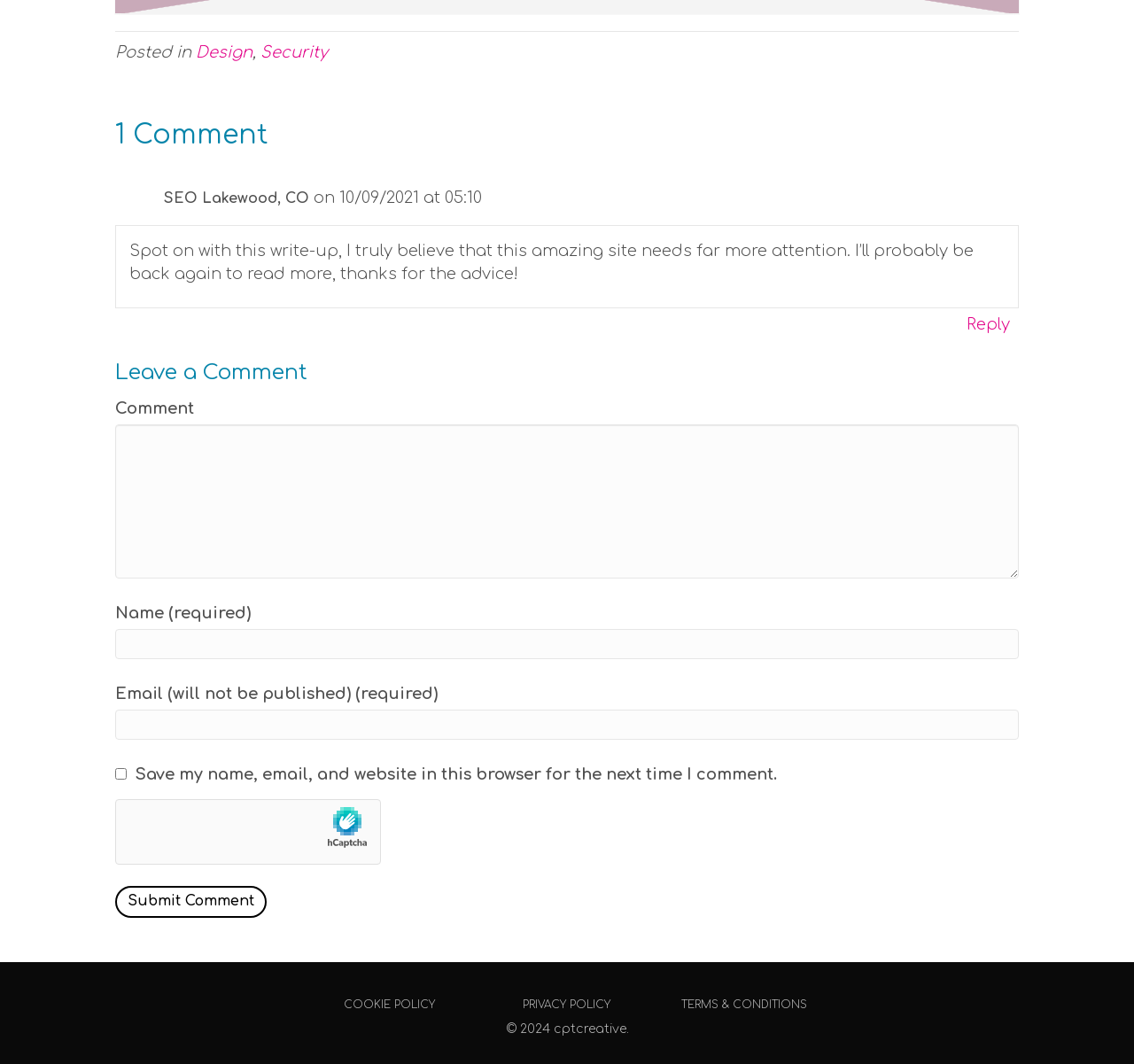How many comments are there on this post?
Based on the image, provide your answer in one word or phrase.

1